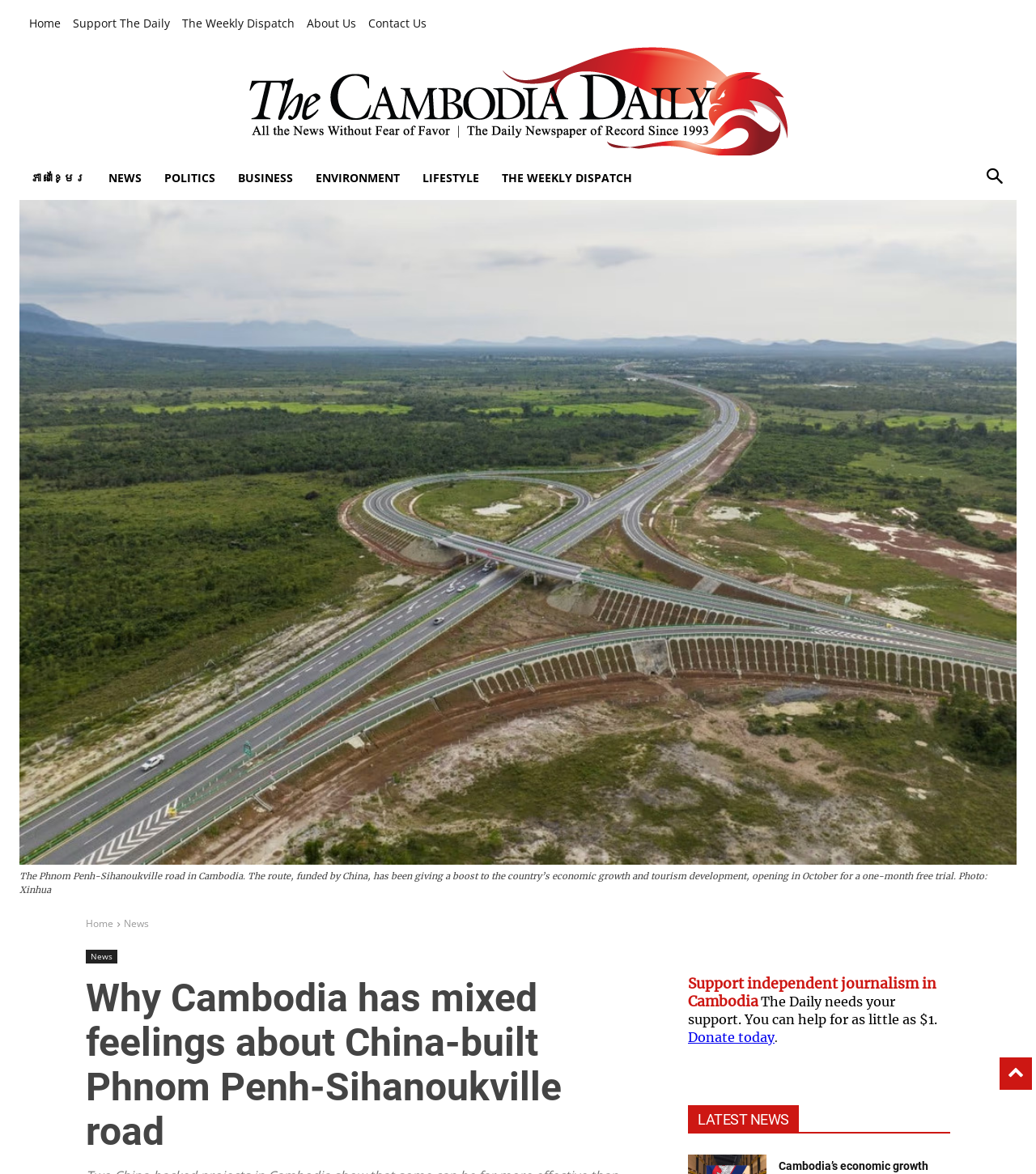Provide a brief response in the form of a single word or phrase:
What is the language of the link?

Khmer